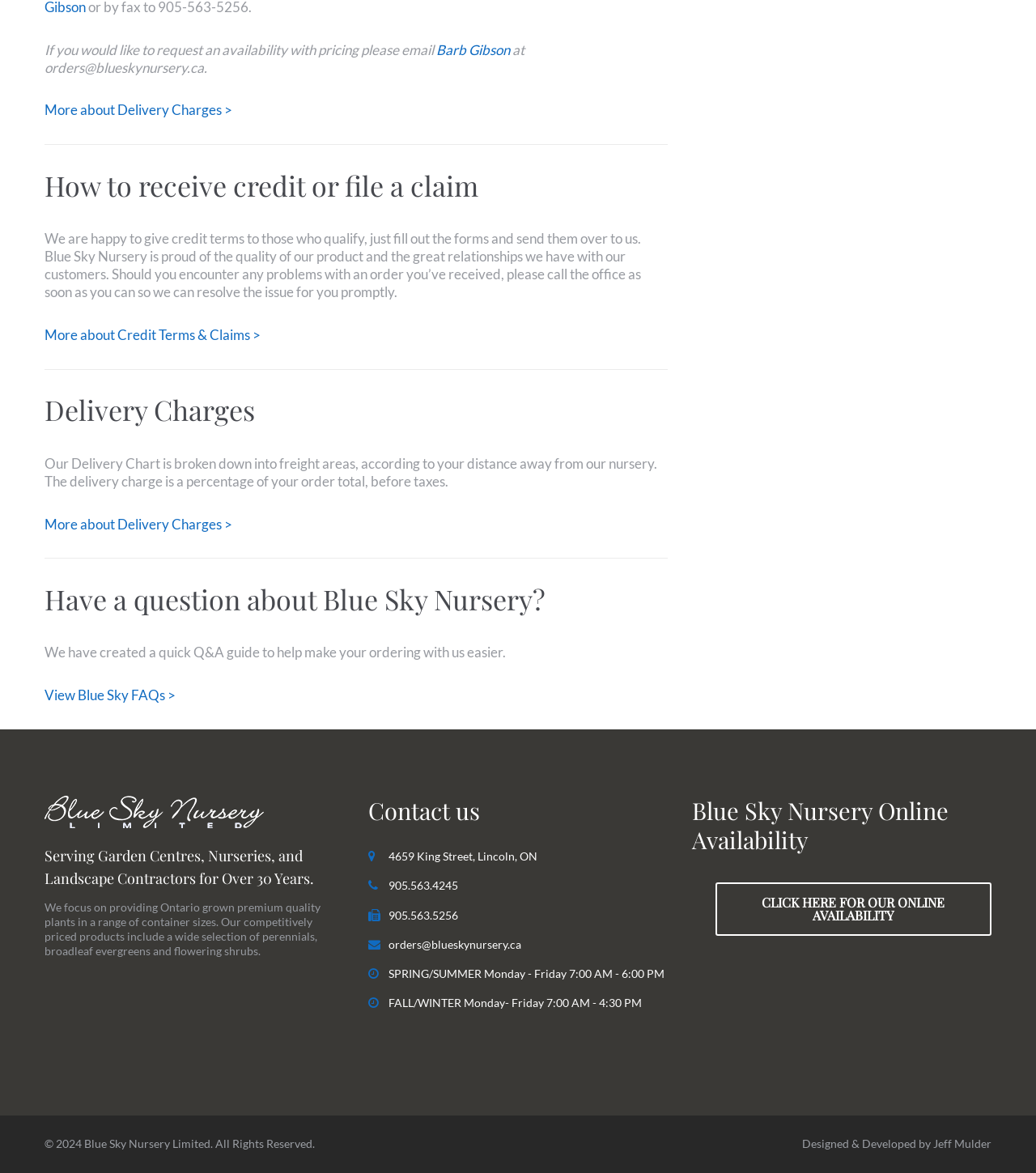Locate and provide the bounding box coordinates for the HTML element that matches this description: "orders@blueskynursery.ca".

[0.375, 0.799, 0.504, 0.811]